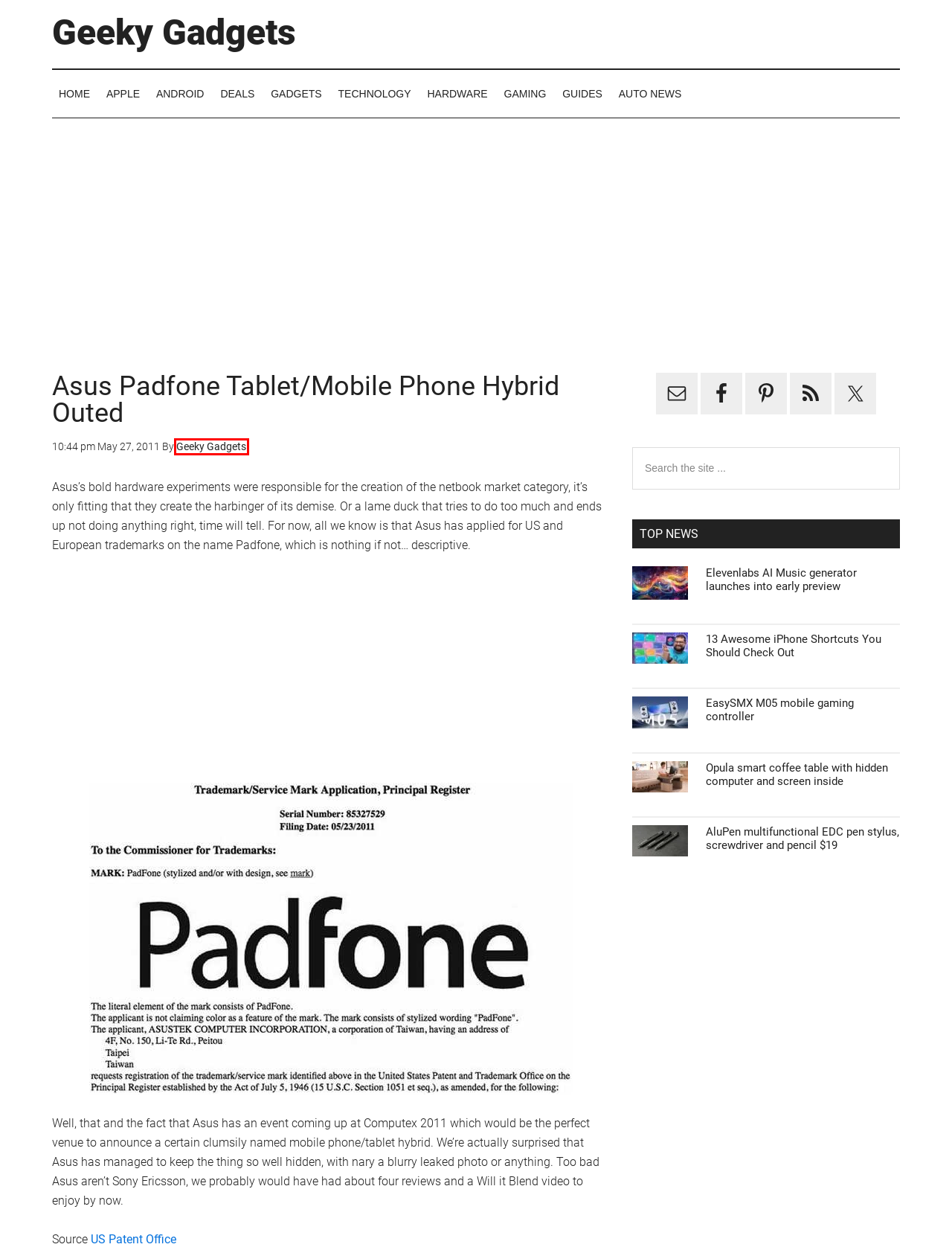You have a screenshot of a webpage with a red rectangle bounding box around an element. Identify the best matching webpage description for the new page that appears after clicking the element in the bounding box. The descriptions are:
A. Auto News - Geeky Gadgets
B. Trademark Status & Document Retrieval
C. Geeky Gadgets Author at Geeky Gadgets
D. Hardware - Geeky Gadgets
E. Android News - Geeky Gadgets
F. Opula smart coffee table with hidden computer and screen inside - Geeky Gadgets
G. AluPen multifunctional EDC pen stylus, screwdriver and pencil $19 - Geeky Gadgets
H. EasySMX M05 mobile gaming controller - Geeky Gadgets

C